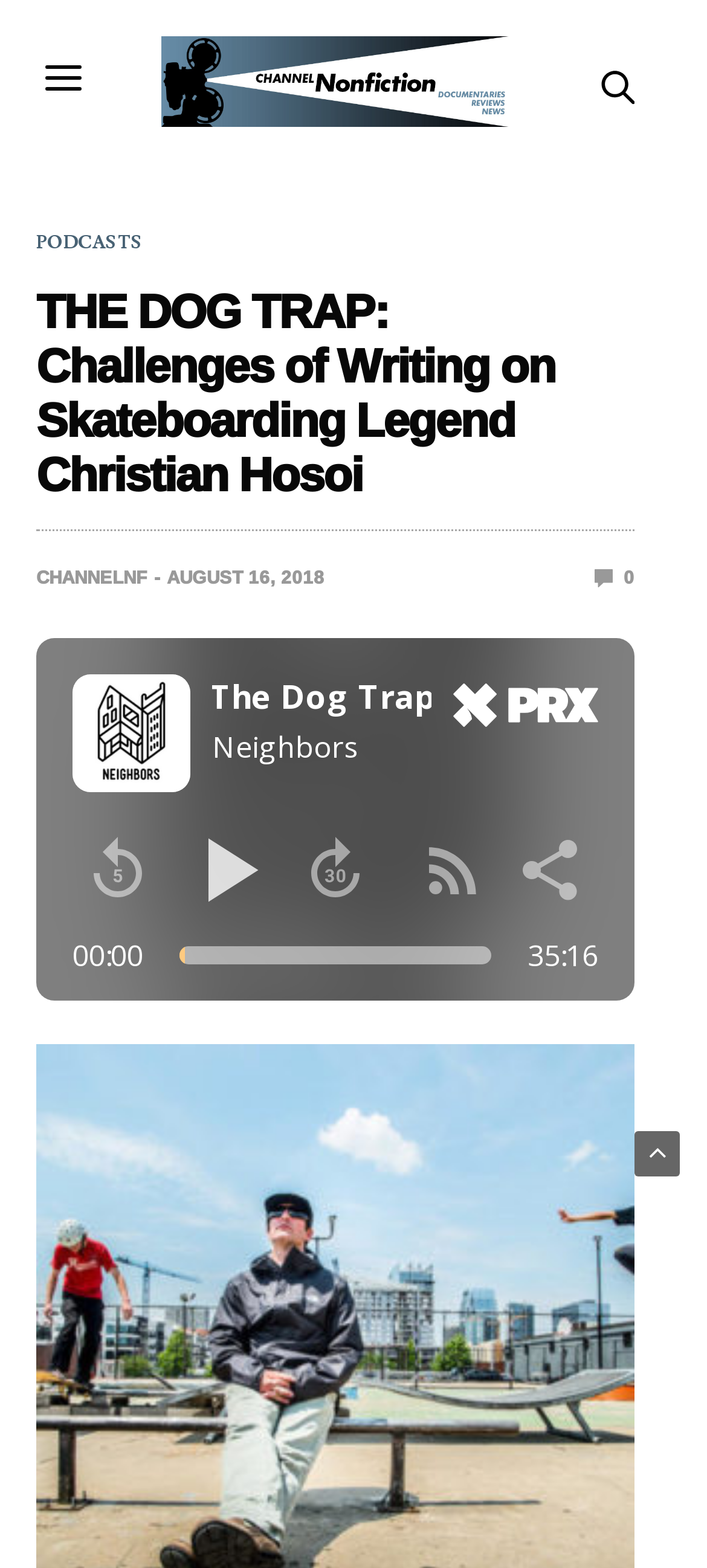Provide a comprehensive description of the webpage.

The webpage appears to be an article or blog post about Christian Hosoi, a skateboarding legend. The title of the article is "THE DOG TRAP: Challenges of Writing About a Skateboarding Legend". 

At the top left of the page, there is a link to "Channel Nonfiction" accompanied by an image with the same name. On the top right, there is a search bar with a textbox and a "Search" button. 

Below the search bar, there is a header section that spans the entire width of the page. Within this section, there are links to "PODCASTS" and "CHANNELNF" on the left, and a heading that summarizes the article's content. The heading is followed by a static text indicating the date "AUGUST 16, 2018". On the right side of the header section, there is a link with the text "0" accompanied by an image.

The main content of the article is likely contained within an iframe that takes up most of the page's width and height. At the bottom right of the page, there is a link with a font awesome icon.

Overall, the webpage has a simple layout with a focus on the article's content, accompanied by some navigation links and a search bar at the top.